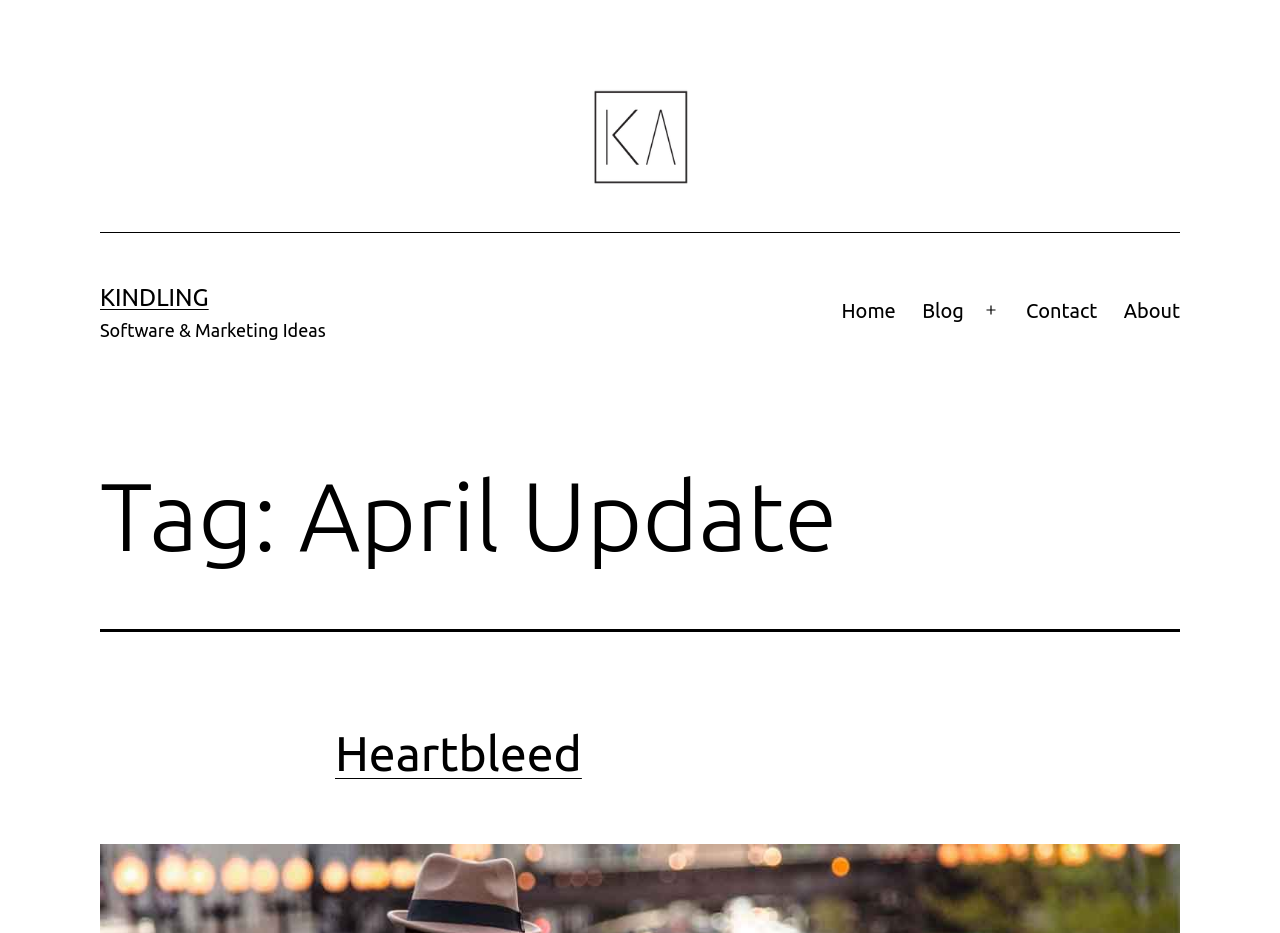Summarize the contents and layout of the webpage in detail.

The webpage is titled "April Update – Kindling" and appears to be a blog post or article. At the top, there is a prominent link to the "KINDLING APP" accompanied by an image, positioned slightly above the center of the page. To the left of this, there is a link to "KINDLING" and a static text element reading "Software & Marketing Ideas".

On the right side of the page, there is a primary navigation menu with links to "Home", "Blog", and other pages. The menu also includes a button to open or close the menu. Below the navigation menu, there is a header section with a heading that reads "Tag: April Update". This heading is followed by a subheading "Heartbleed", which contains a link to a related page or article.

Overall, the webpage appears to be a blog post or article related to the "April Update" and "Heartbleed" topics, with a focus on software and marketing ideas. The layout is organized, with clear headings and concise text, making it easy to navigate and read.